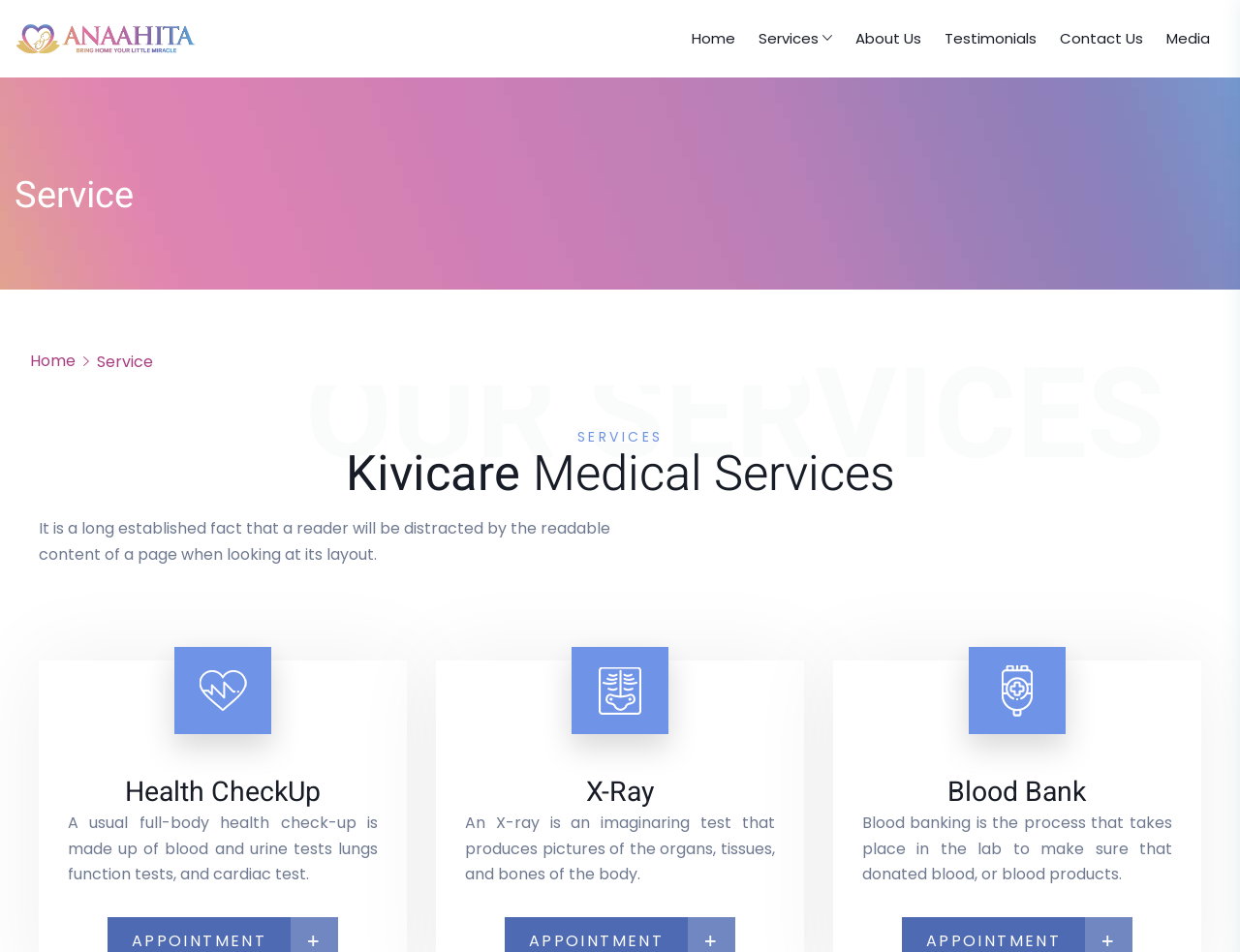Point out the bounding box coordinates of the section to click in order to follow this instruction: "learn about Blood Bank".

[0.695, 0.813, 0.945, 0.852]